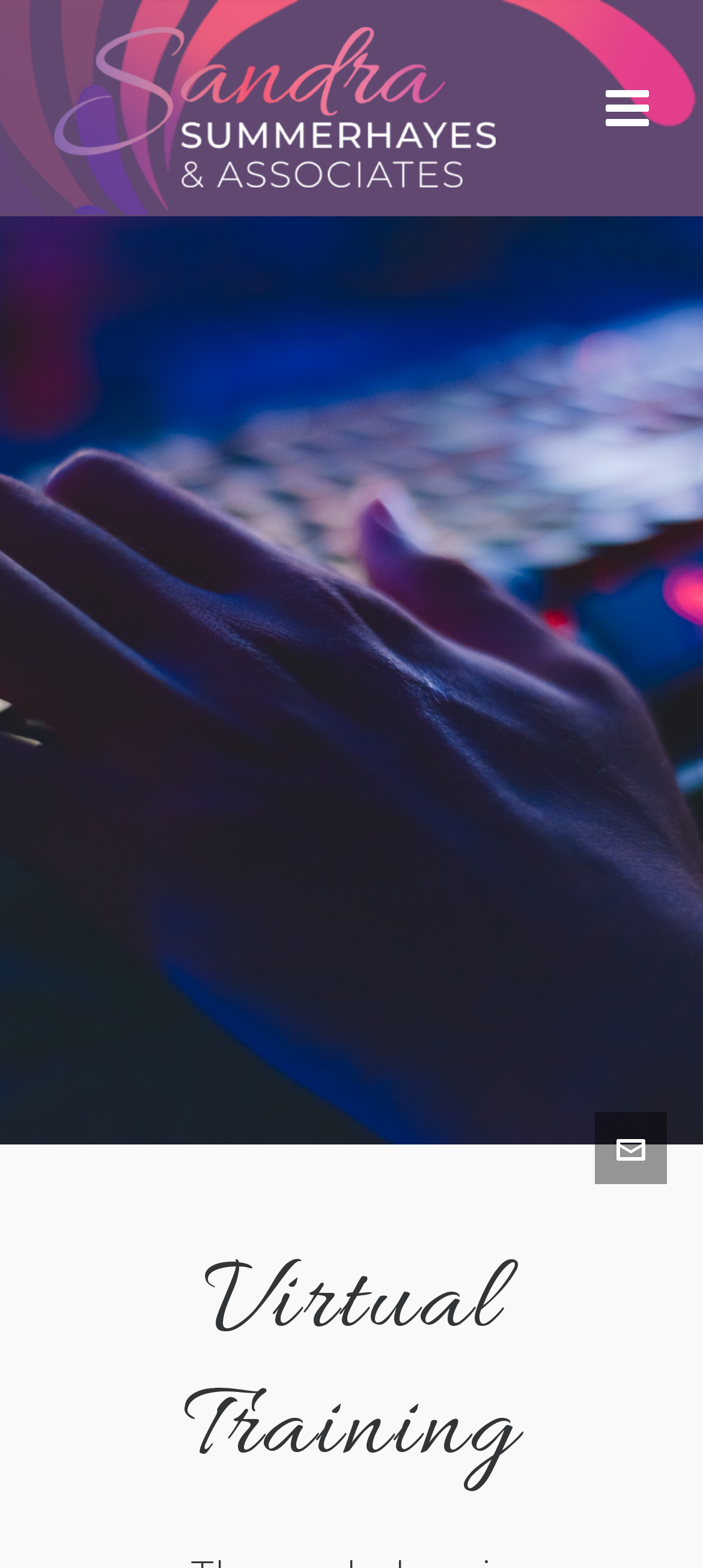Please find the bounding box for the UI element described by: "parent_node: Virtual Training".

[0.846, 0.709, 0.949, 0.755]